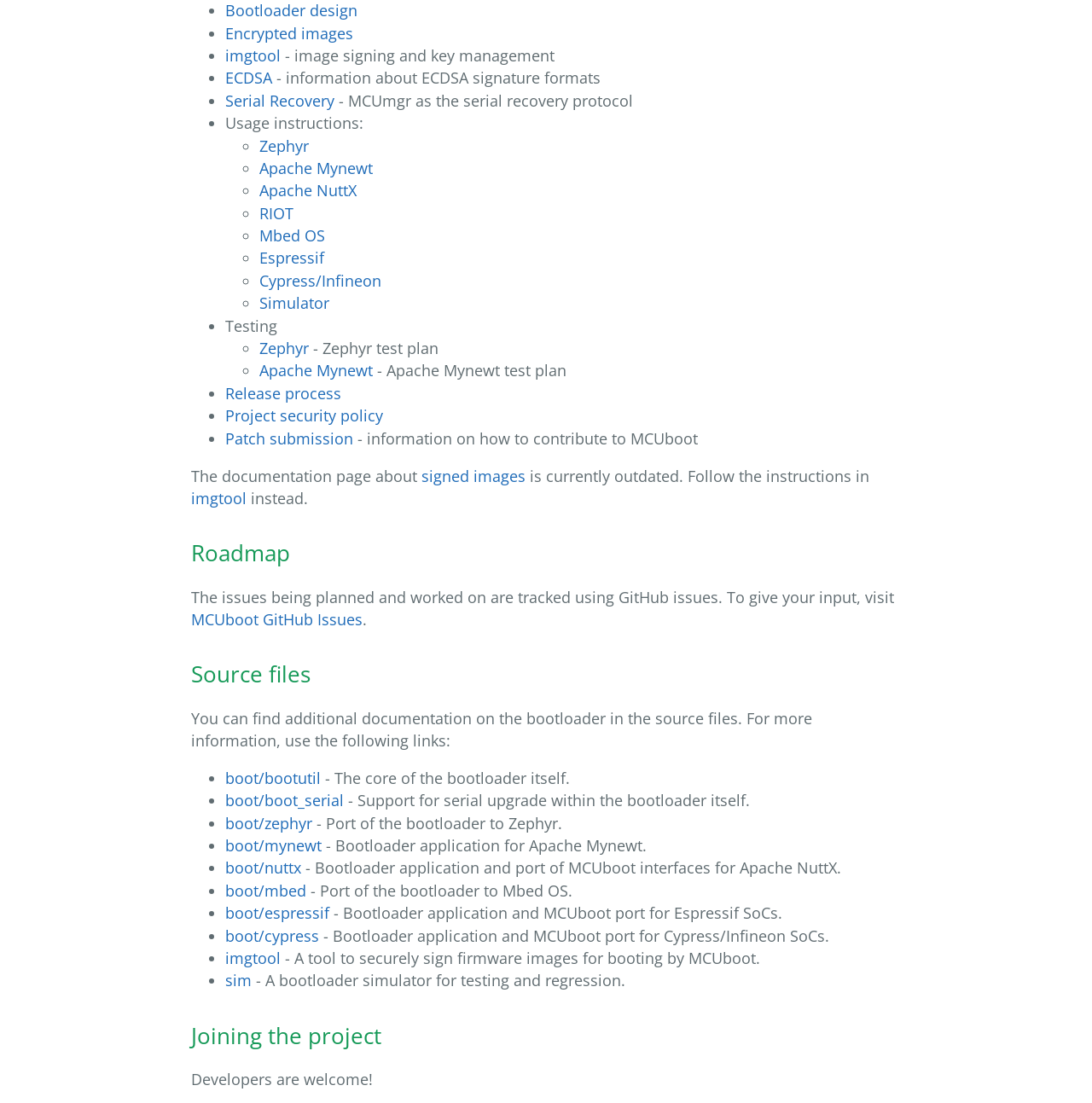Refer to the image and provide an in-depth answer to the question: 
How many links are there under 'Usage instructions'?

Under the 'Usage instructions' section, there are 7 links which are 'Zephyr', 'Apache Mynewt', 'Apache NuttX', 'RIOT', 'Mbed OS', 'Espressif', and 'Cypress/Infineon'. These links are listed with bullet points and have bounding boxes that indicate their vertical positions.